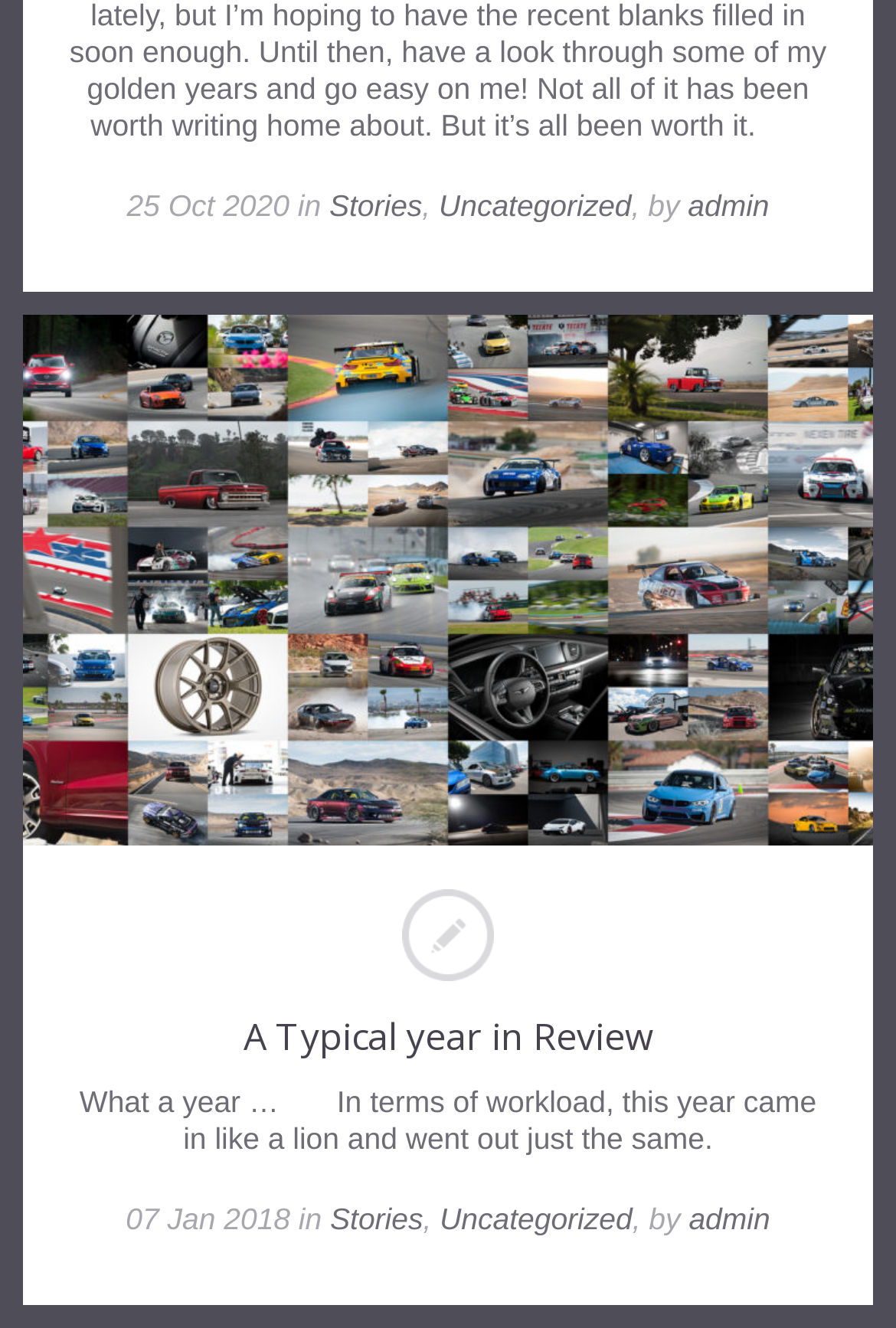Please indicate the bounding box coordinates of the element's region to be clicked to achieve the instruction: "view the post by 'admin'". Provide the coordinates as four float numbers between 0 and 1, i.e., [left, top, right, bottom].

[0.768, 0.141, 0.859, 0.167]